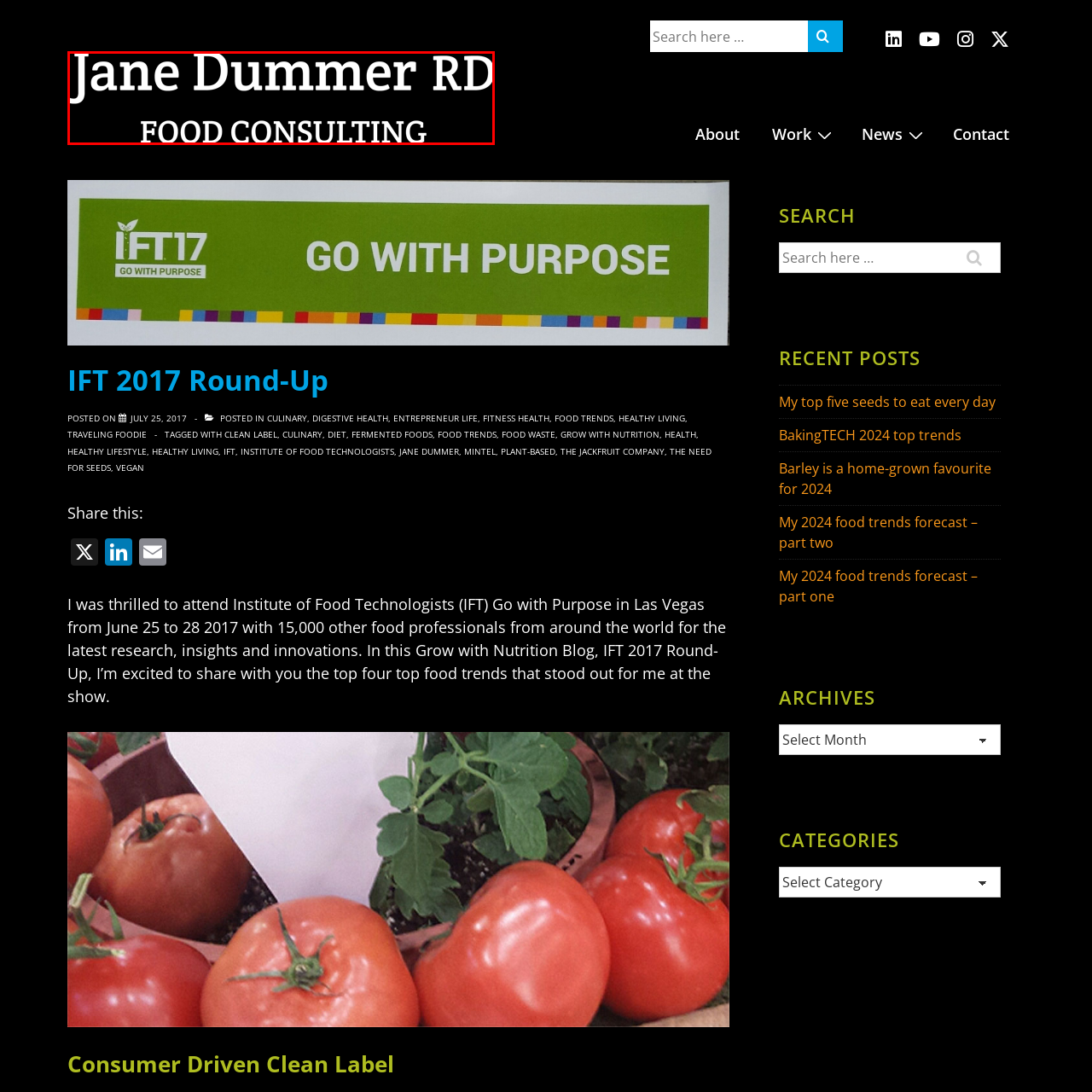What is conveyed by the design of the image?
Examine the visual content inside the red box and reply with a single word or brief phrase that best answers the question.

Professionalism and authority